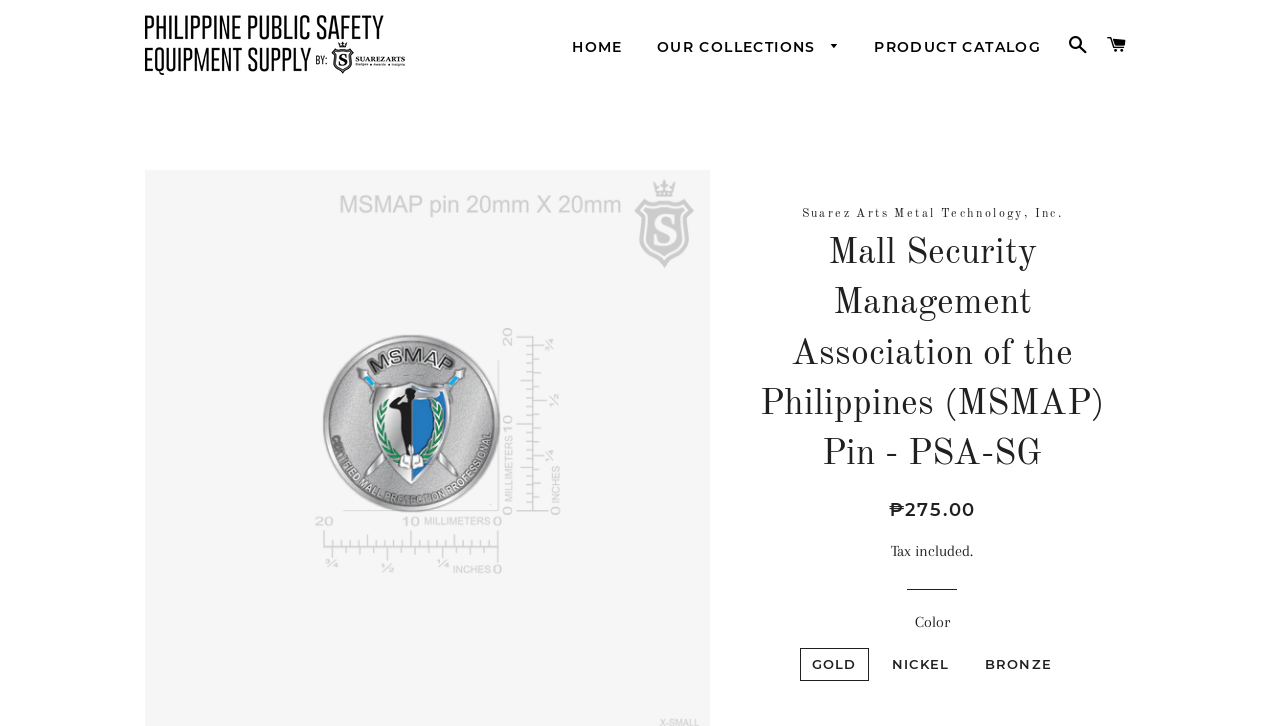Please specify the bounding box coordinates for the clickable region that will help you carry out the instruction: "search for products".

[0.828, 0.021, 0.856, 0.103]